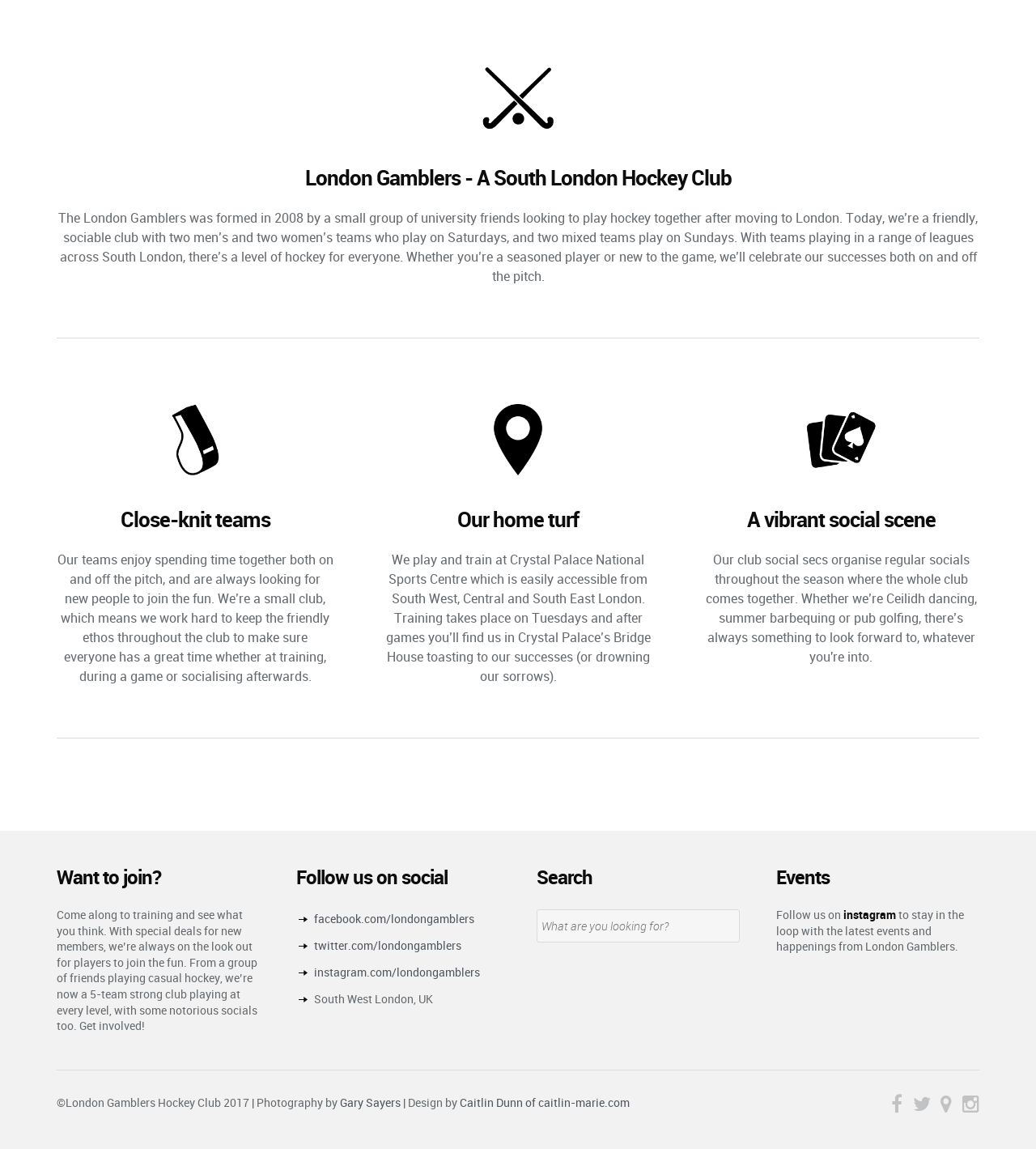Using the elements shown in the image, answer the question comprehensively: Where do the teams play and train?

The location of the teams' play and training can be found in the text 'We play and train at Crystal Palace National Sports Centre...' which is located in the 'Our home turf' section of the webpage.